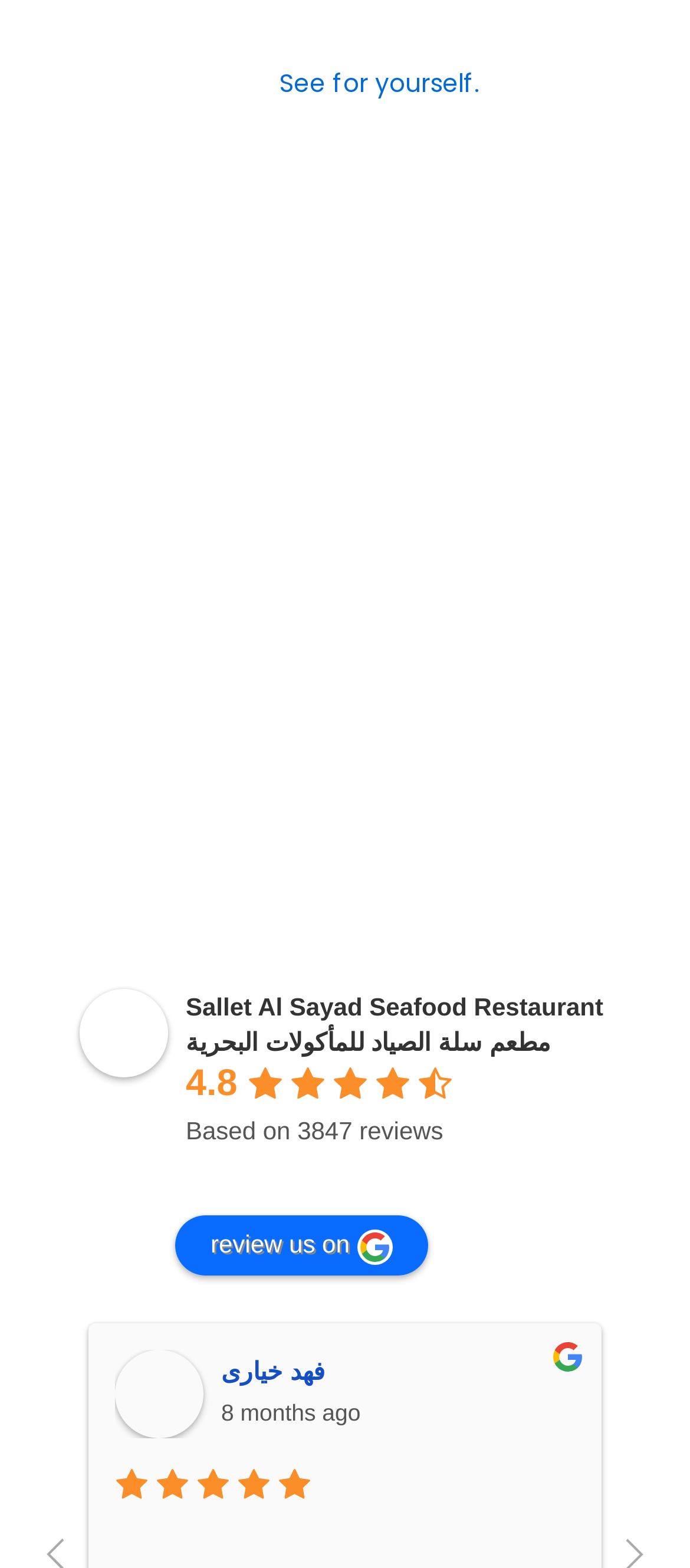Extract the bounding box coordinates of the UI element described by: "alt="Review restaurant guru salletalsayad"". The coordinates should include four float numbers ranging from 0 to 1, e.g., [left, top, right, bottom].

[0.128, 0.112, 0.897, 0.591]